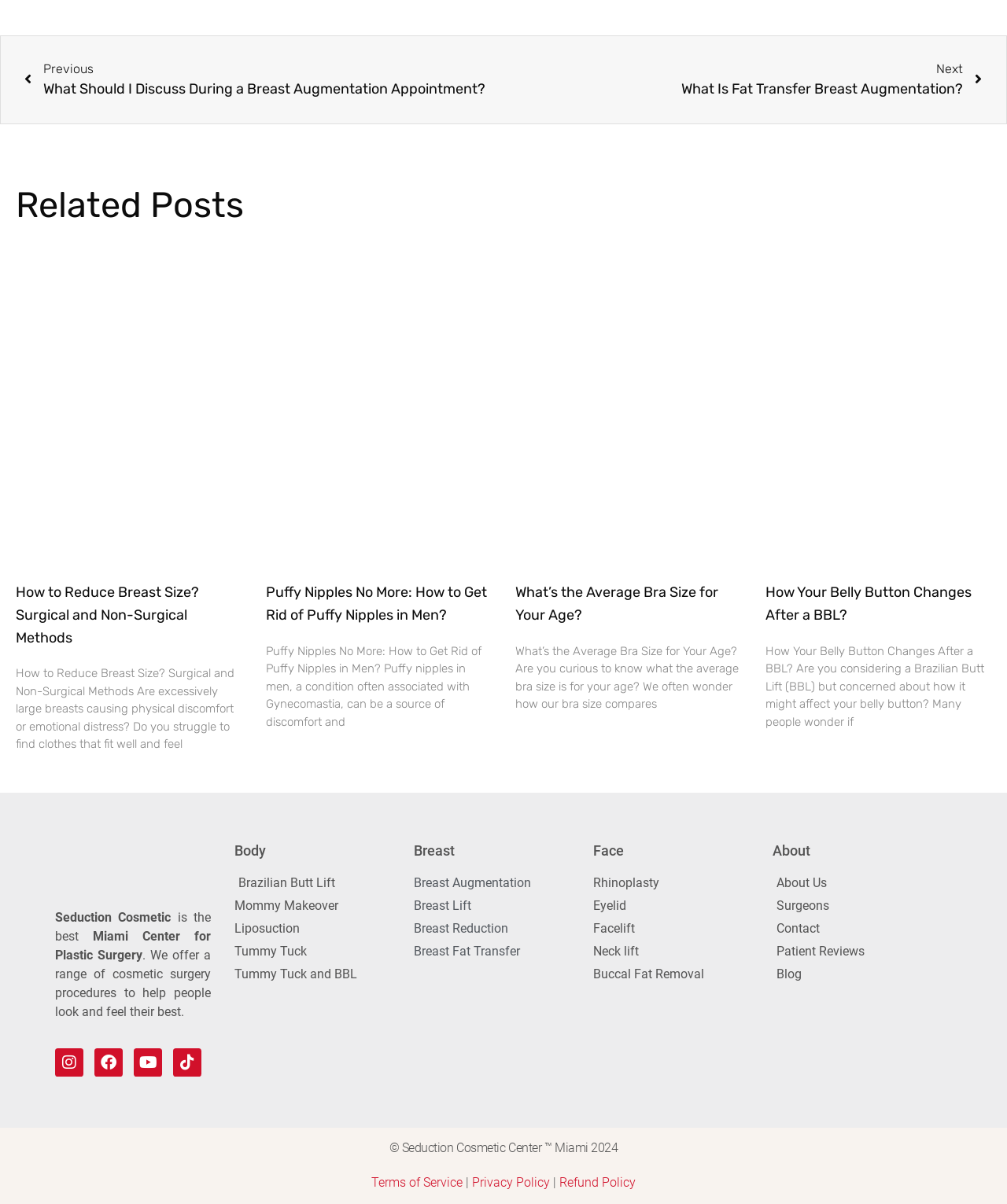Please provide the bounding box coordinates for the UI element as described: "Instagram". The coordinates must be four floats between 0 and 1, represented as [left, top, right, bottom].

[0.055, 0.871, 0.083, 0.894]